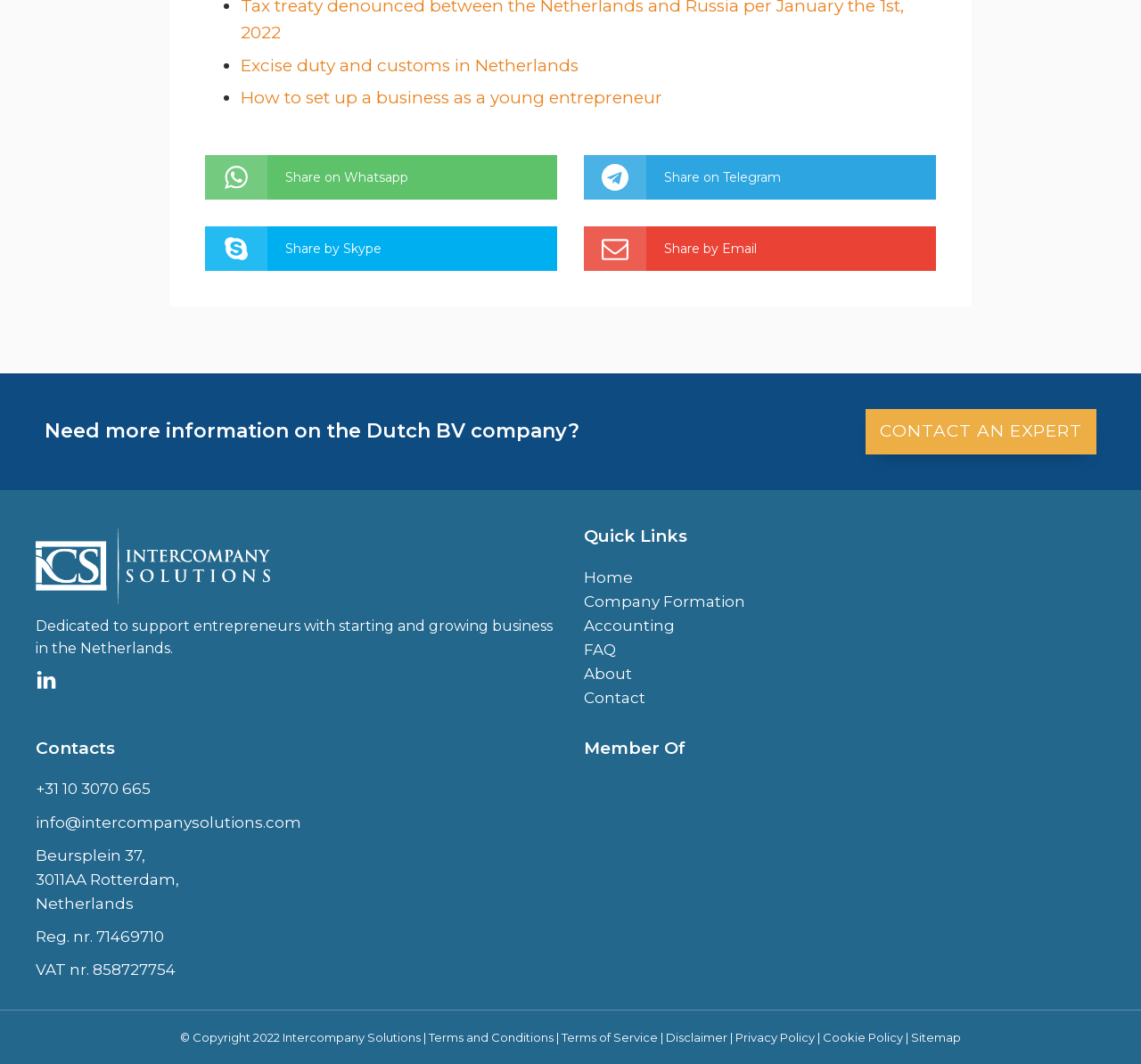Locate the bounding box coordinates of the segment that needs to be clicked to meet this instruction: "Go to Home page".

[0.512, 0.531, 0.653, 0.554]